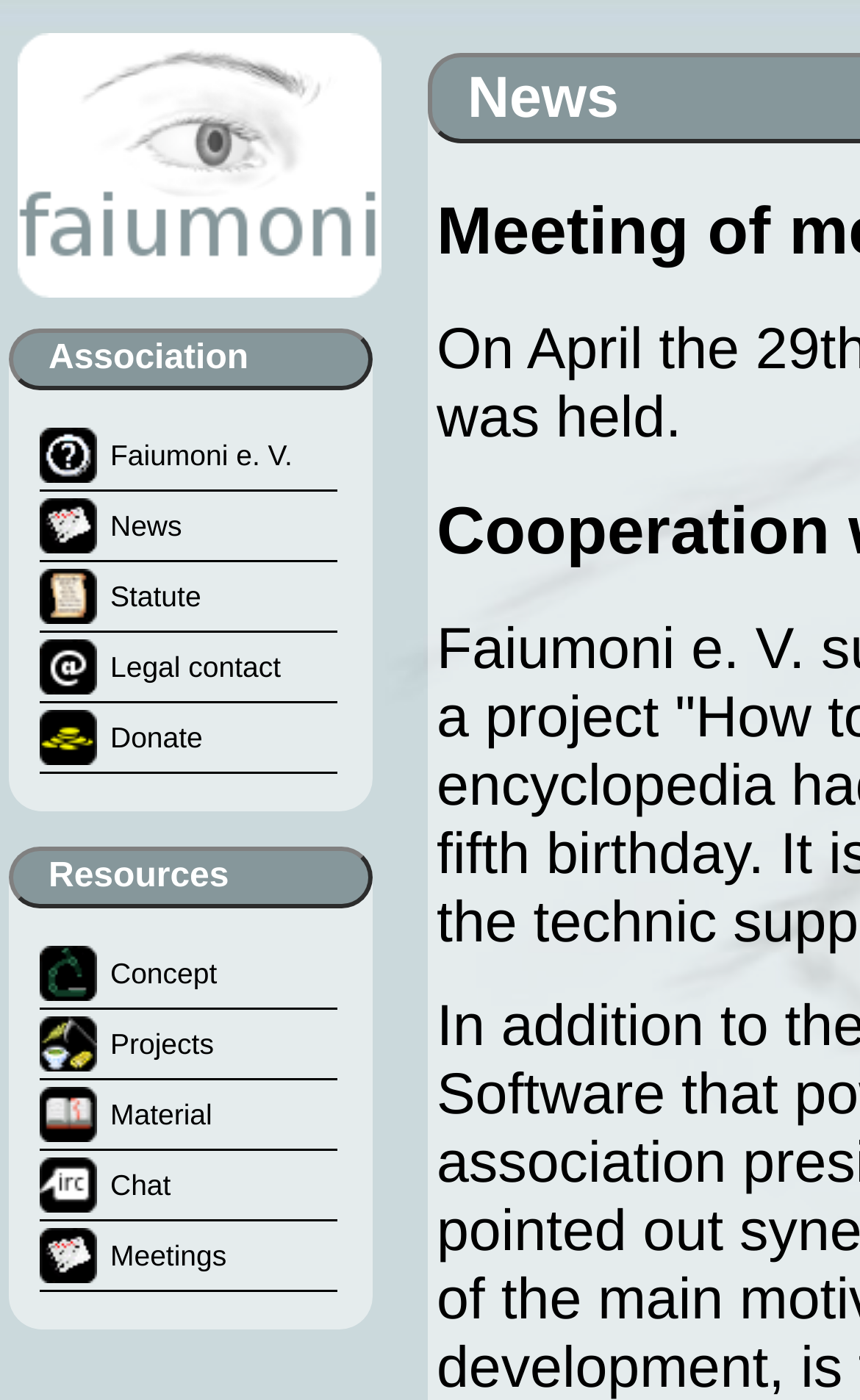Locate the UI element described by Faiumoni e. V. in the provided webpage screenshot. Return the bounding box coordinates in the format (top-left x, top-left y, bottom-right x, bottom-right y), ensuring all values are between 0 and 1.

[0.046, 0.306, 0.34, 0.345]